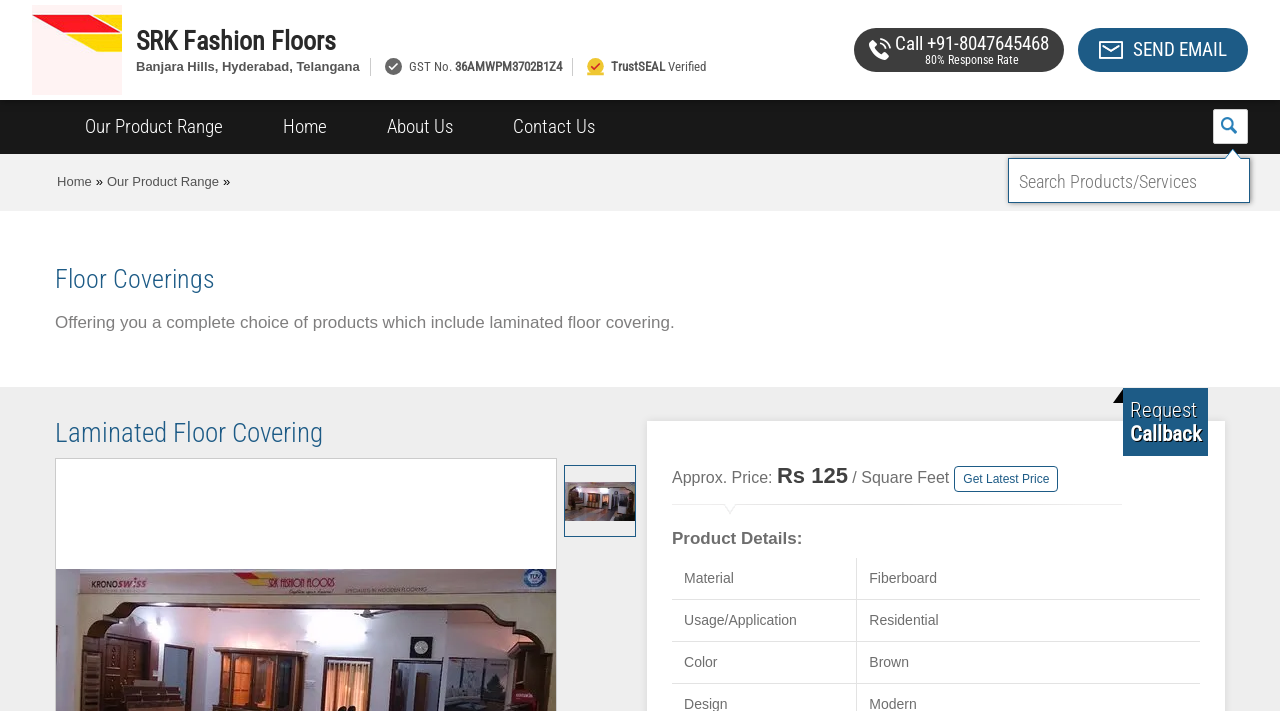Answer the question in one word or a short phrase:
What is the company name?

SRK Fashion Floors